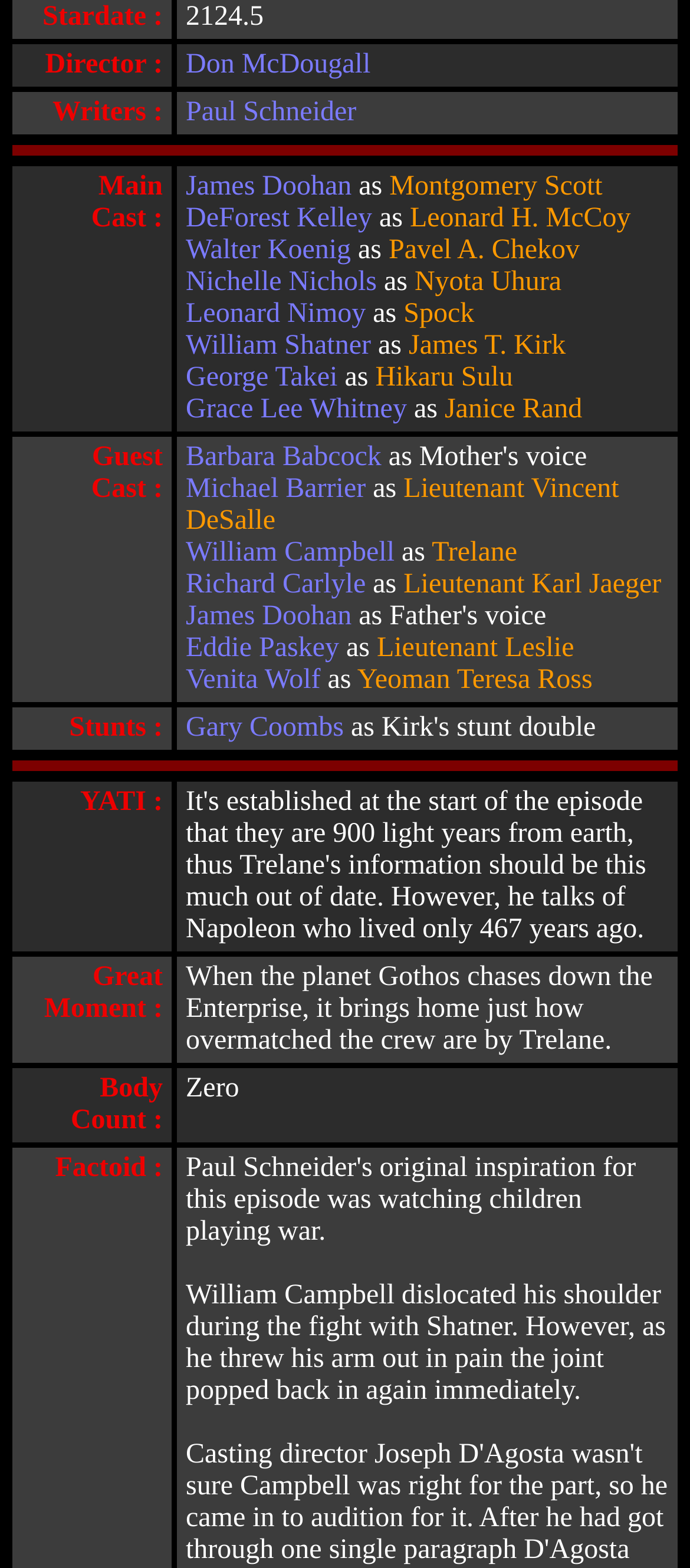Identify the bounding box for the UI element specified in this description: "Leonard H. McCoy". The coordinates must be four float numbers between 0 and 1, formatted as [left, top, right, bottom].

[0.594, 0.13, 0.914, 0.149]